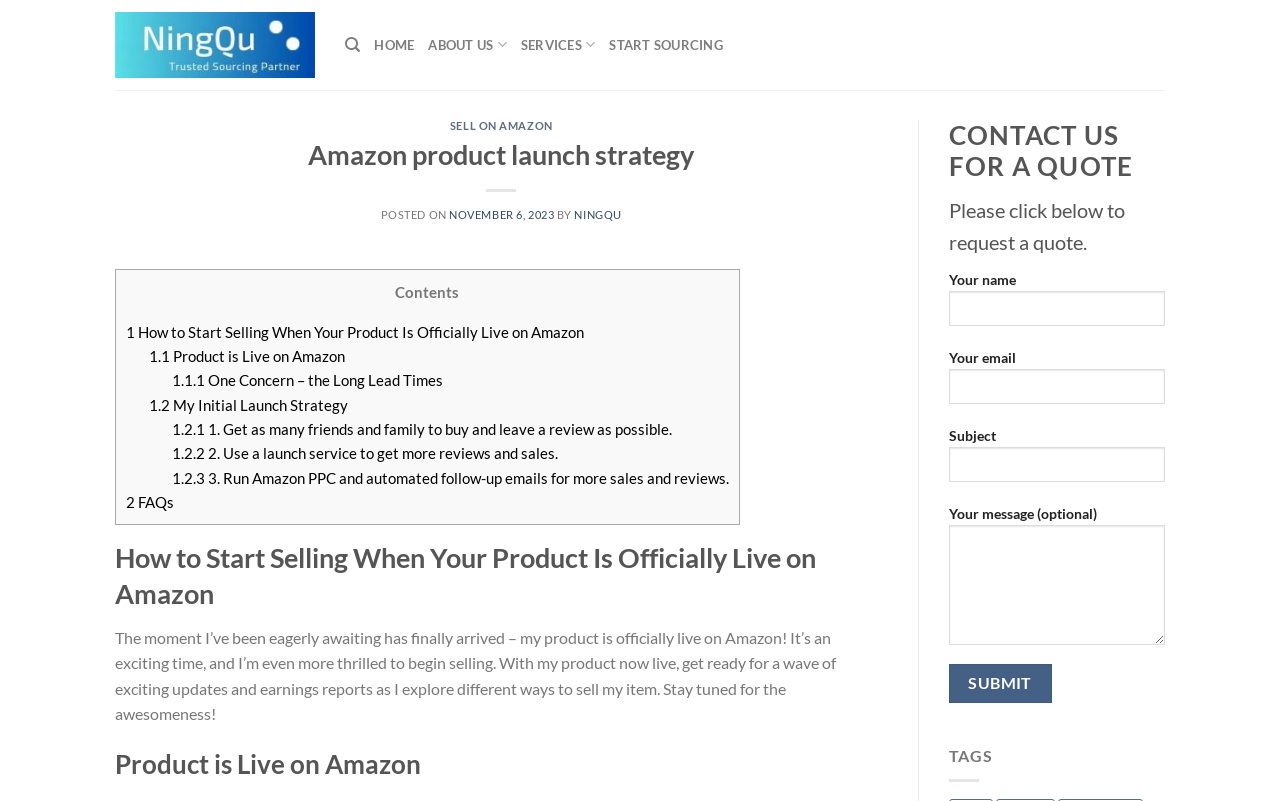Identify the bounding box coordinates of the section that should be clicked to achieve the task described: "Search for something".

[0.27, 0.032, 0.282, 0.08]